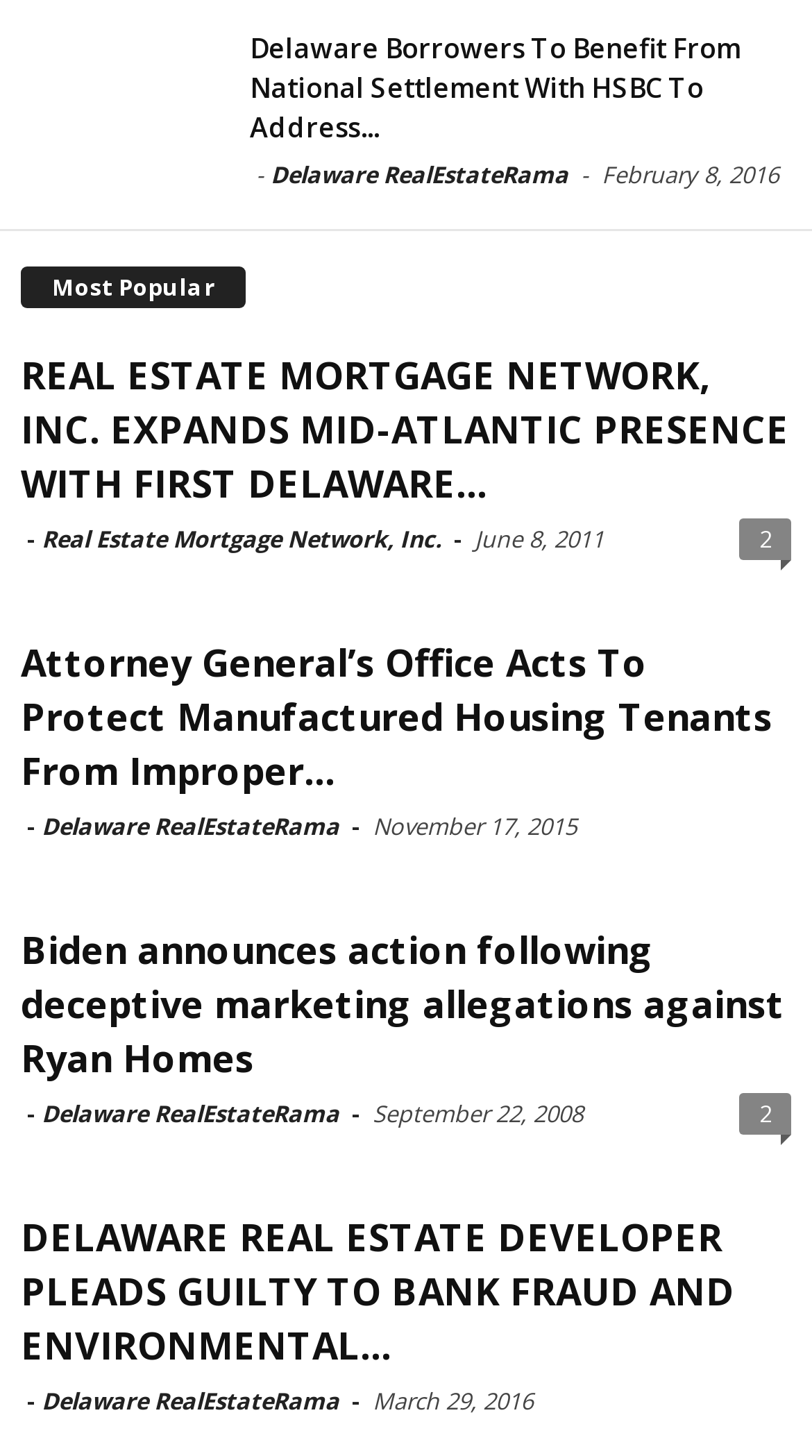Determine the bounding box coordinates of the clickable region to execute the instruction: "Read Biden announces action following deceptive marketing allegations against Ryan Homes article". The coordinates should be four float numbers between 0 and 1, denoted as [left, top, right, bottom].

[0.026, 0.635, 0.967, 0.743]